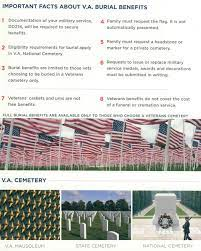Offer an in-depth caption for the image presented.

The image highlights important facts about V.A. burial benefits, aimed at educating veterans and their families about the entitlements and procedures involved. Key information includes the necessity of documenting military service, the requirement to request benefits through the National Cemetery Administration, and guidance on how to navigate financial and healthcare prerequisites. It also emphasizes that veterans can receive burial benefits only if they have chosen to enroll in Veterans Affairs services. Images of various veteran cemeteries, accompanied by flags, illustrate the solemn and respectful environment associated with honoring those who have served. The layout visually reinforces the significance of these benefits, showcasing the gravesite options available, including national cemeteries, thus providing a comprehensive overview of the assistance offered to veterans and their families during challenging times.